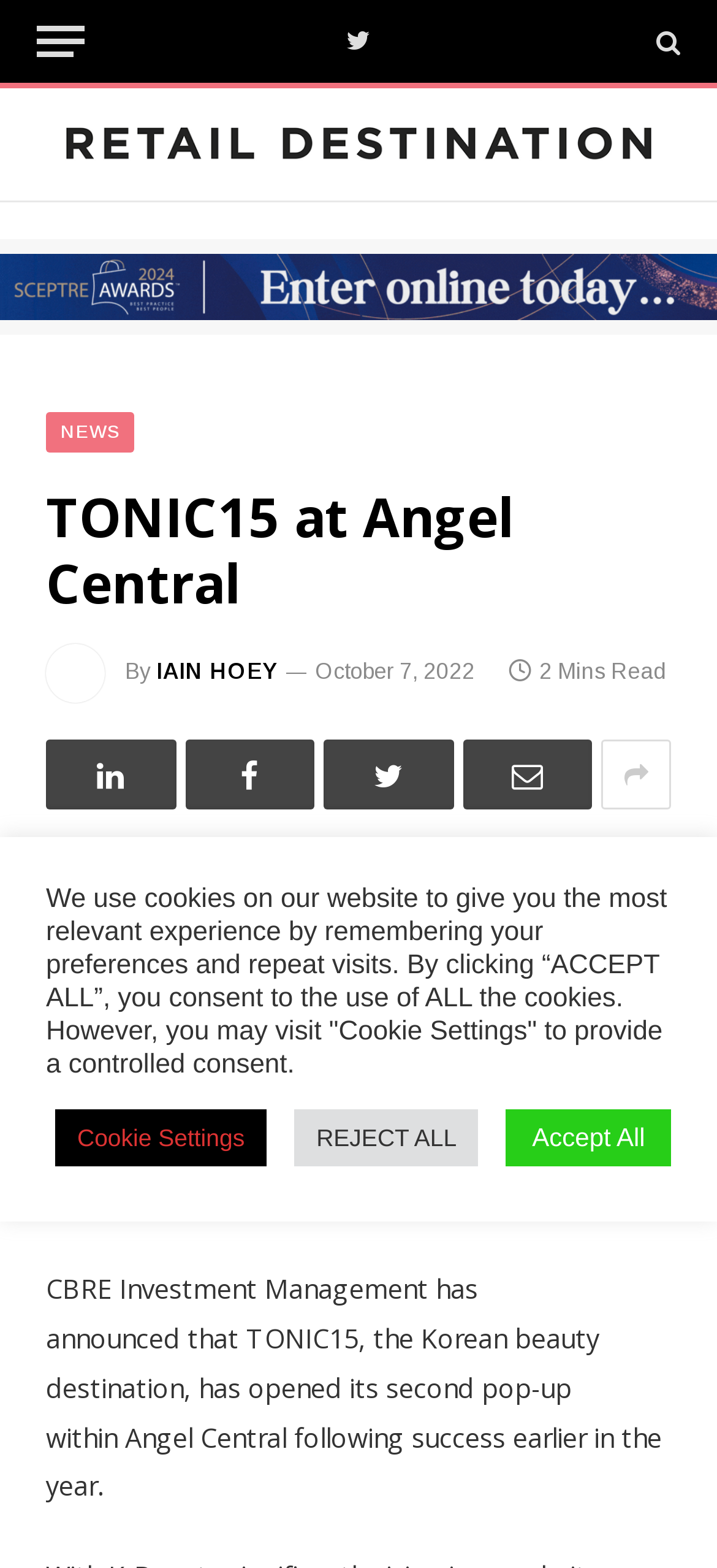Can you find and provide the main heading text of this webpage?

TONIC15 at Angel Central